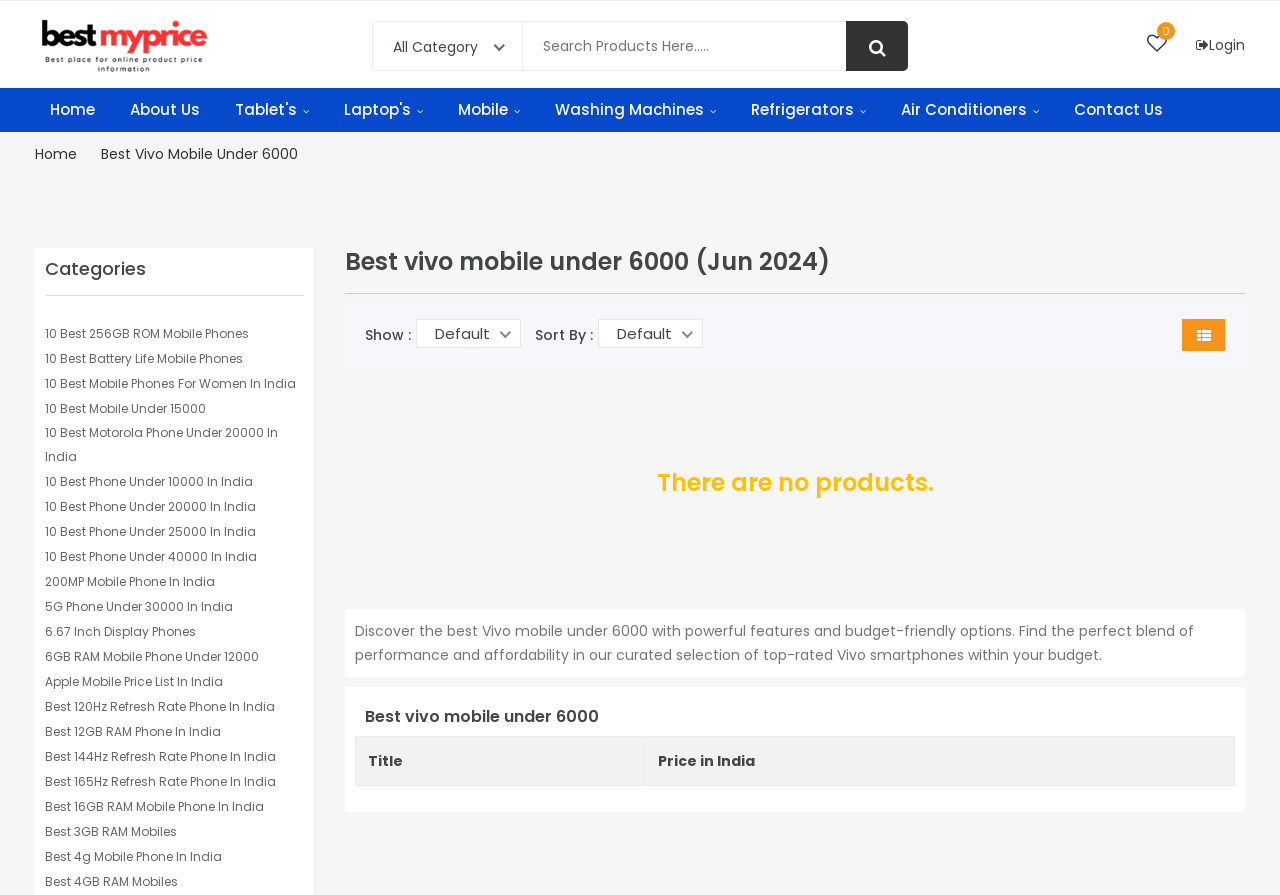Could you locate the bounding box coordinates for the section that should be clicked to accomplish this task: "Sort products by price".

[0.467, 0.356, 0.549, 0.389]